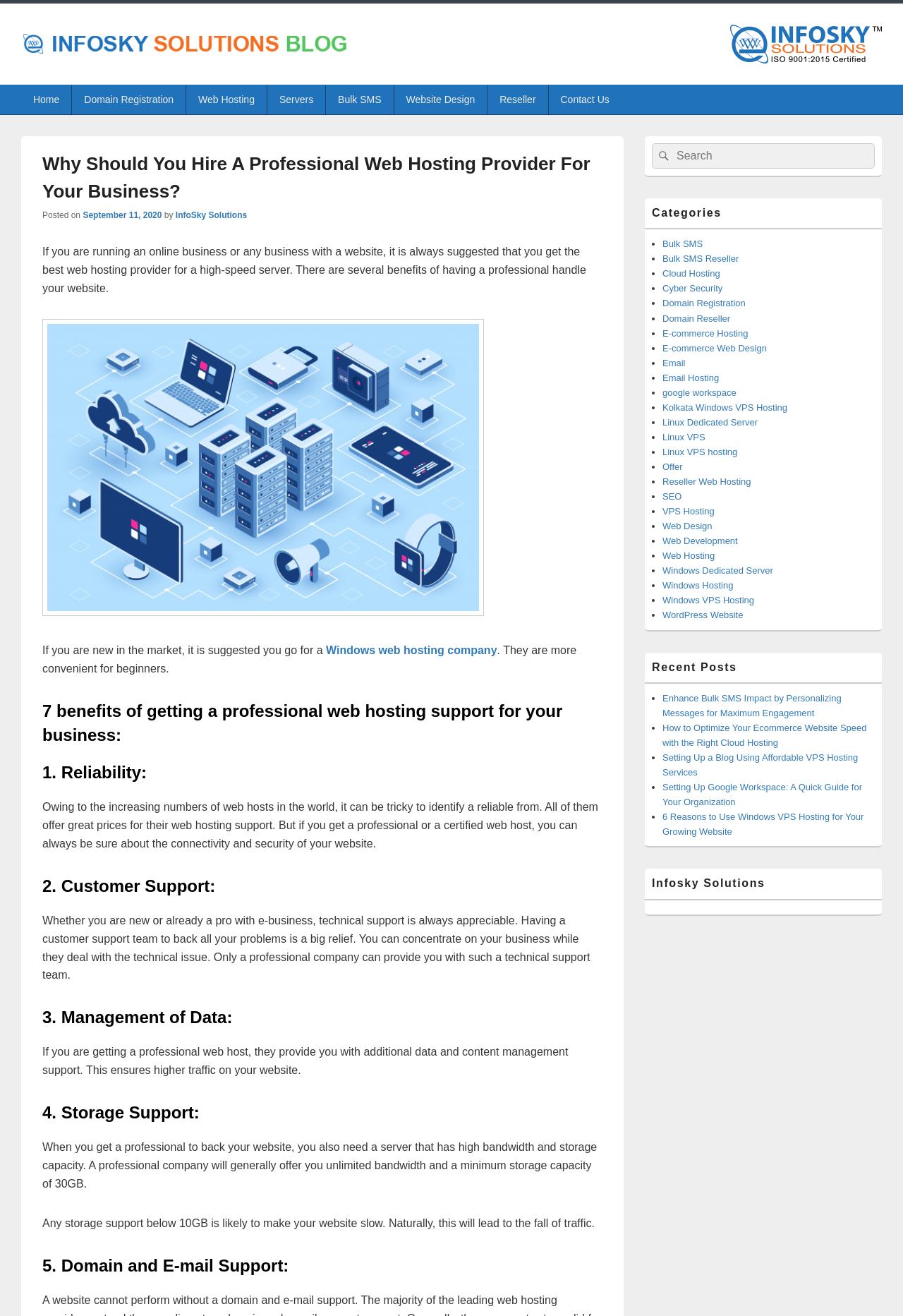Give a one-word or short phrase answer to this question: 
How many links are there in the primary menu?

9